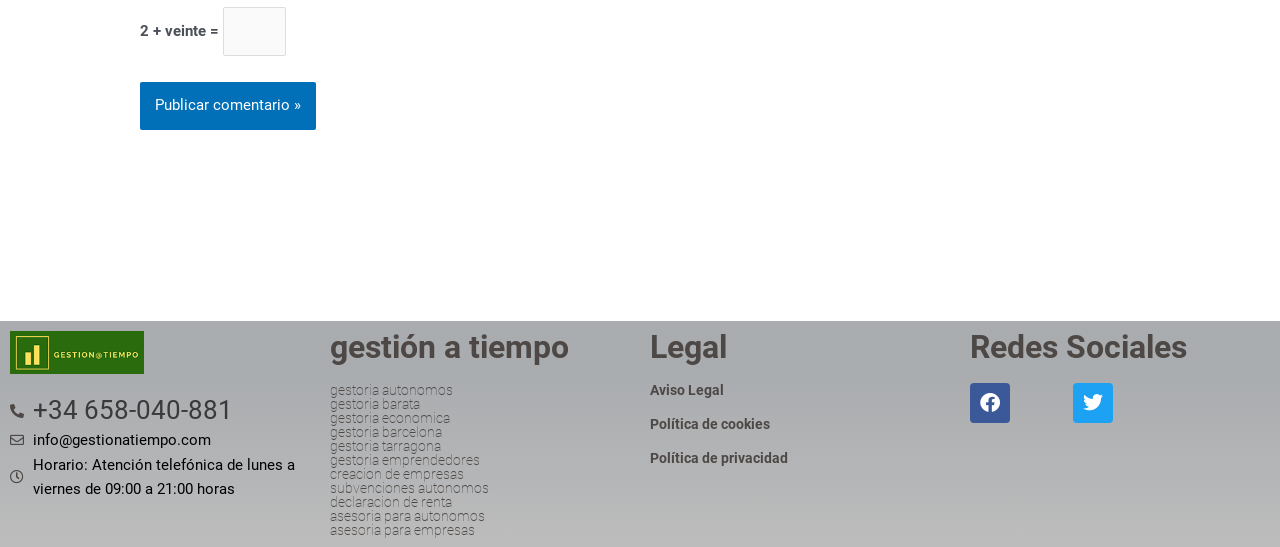Locate and provide the bounding box coordinates for the HTML element that matches this description: "Política de cookies".

[0.508, 0.761, 0.602, 0.79]